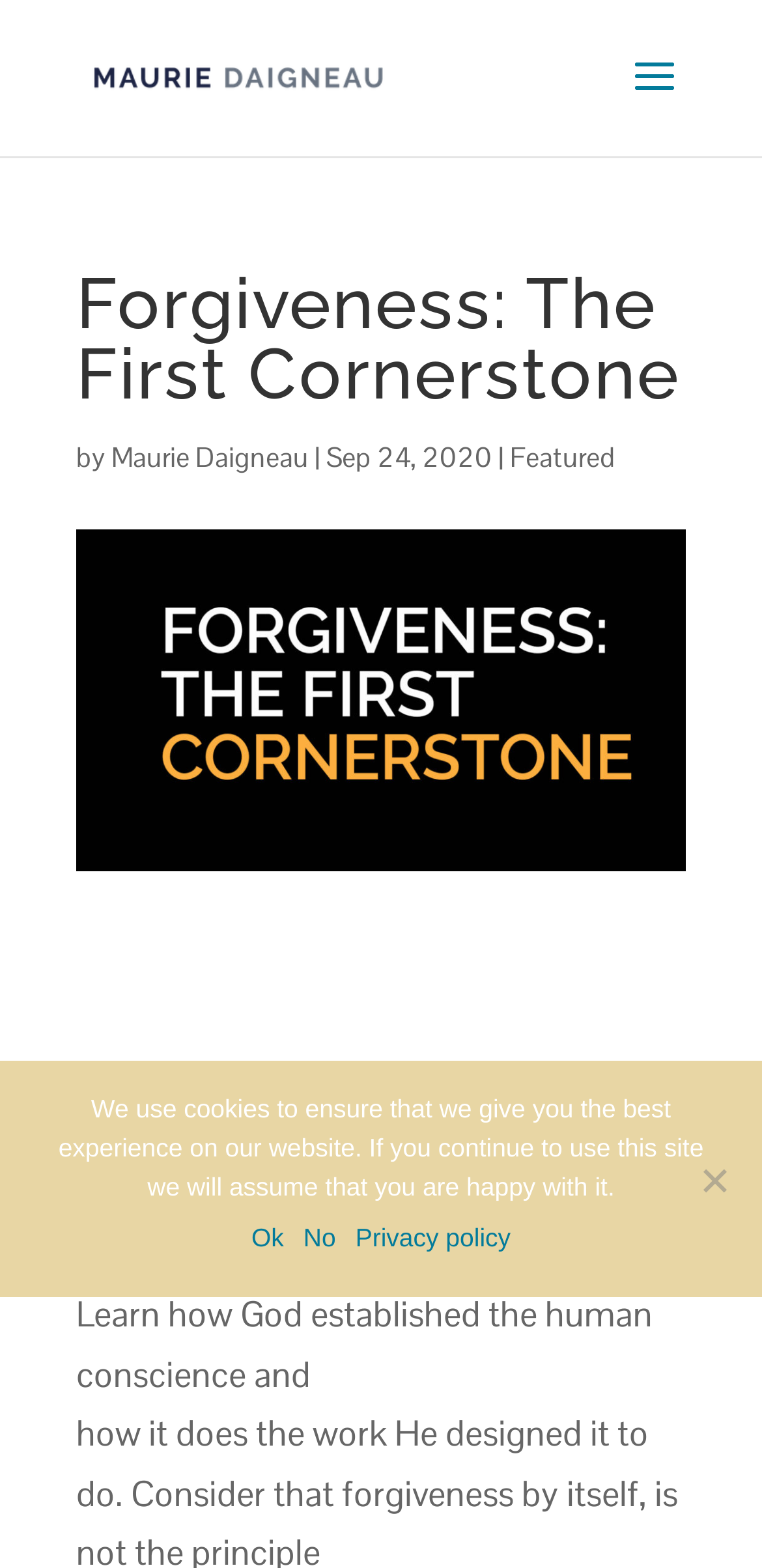Find the coordinates for the bounding box of the element with this description: "Small Mobile Trailer Refrigeration Units".

None